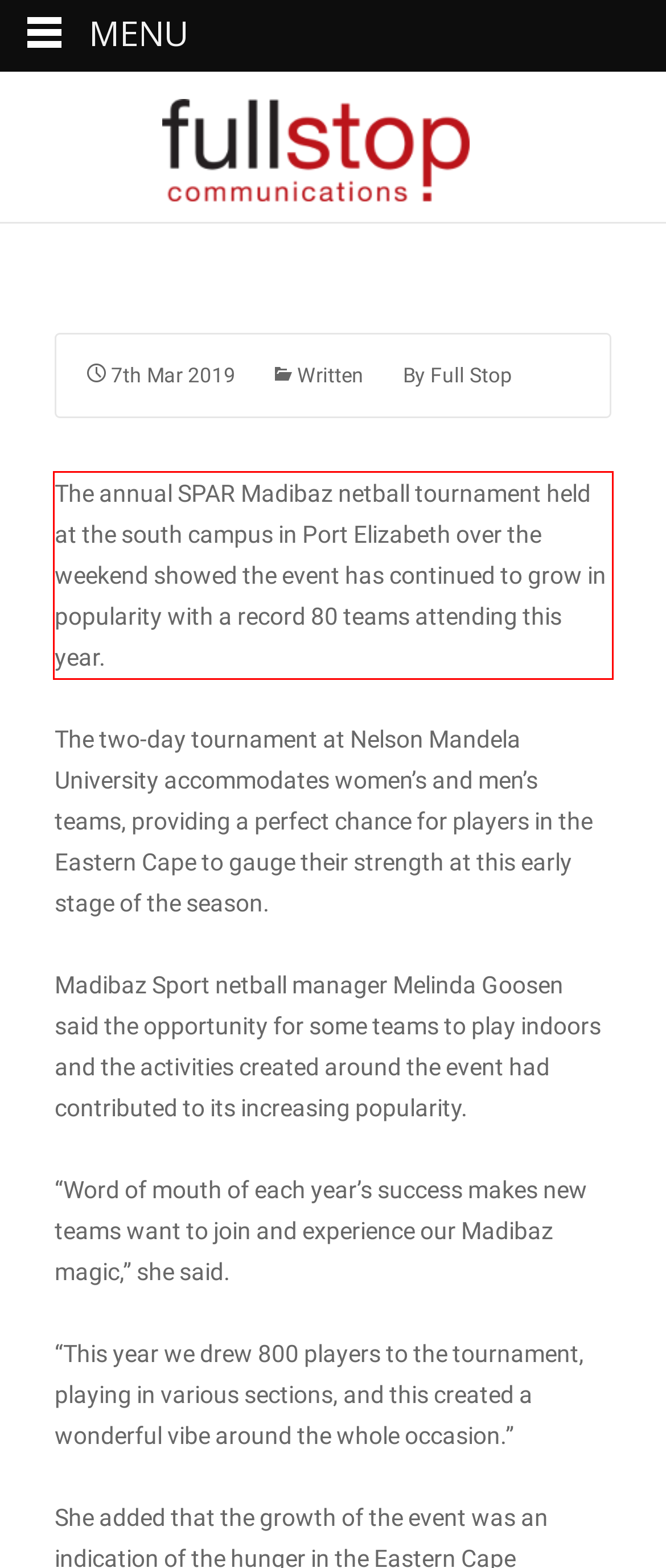Please perform OCR on the text within the red rectangle in the webpage screenshot and return the text content.

The annual SPAR Madibaz netball tournament held at the south campus in Port Elizabeth over the weekend showed the event has continued to grow in popularity with a record 80 teams attending this year.